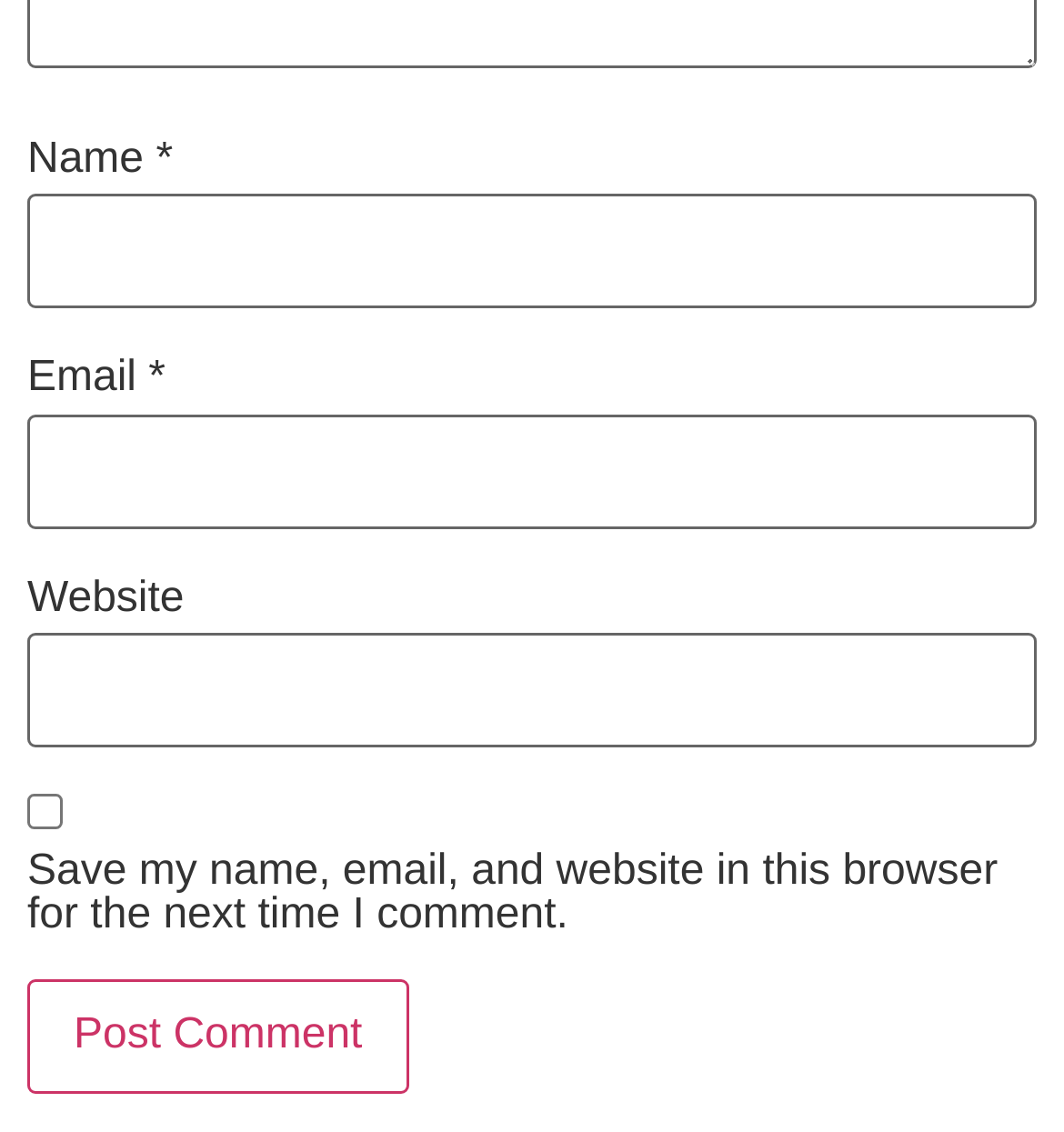Please specify the bounding box coordinates in the format (top-left x, top-left y, bottom-right x, bottom-right y), with values ranging from 0 to 1. Identify the bounding box for the UI component described as follows: name="submit" value="Post Comment"

[0.026, 0.864, 0.384, 0.966]